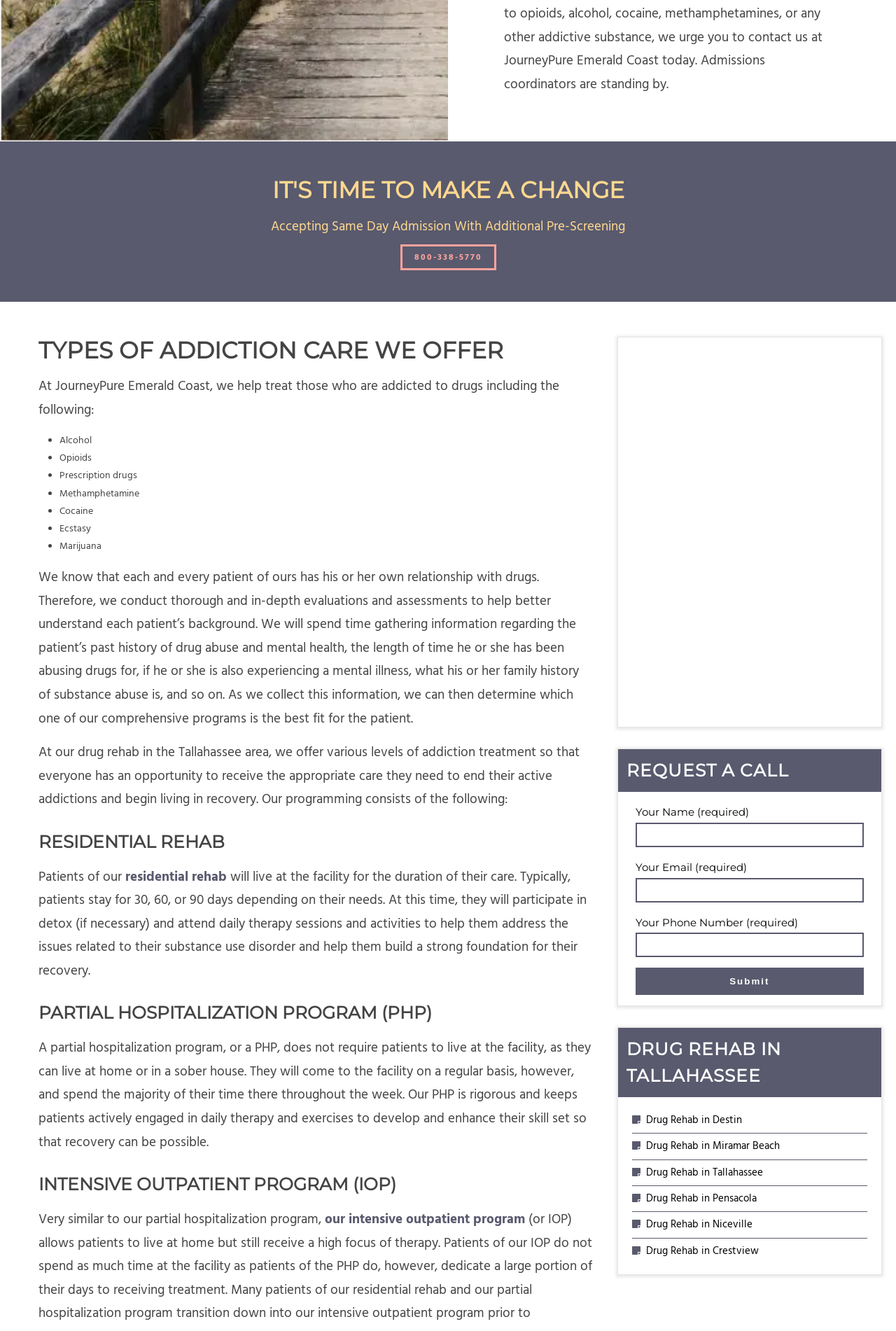Mark the bounding box of the element that matches the following description: "Drug Rehab in Miramar Beach".

[0.721, 0.855, 0.87, 0.866]